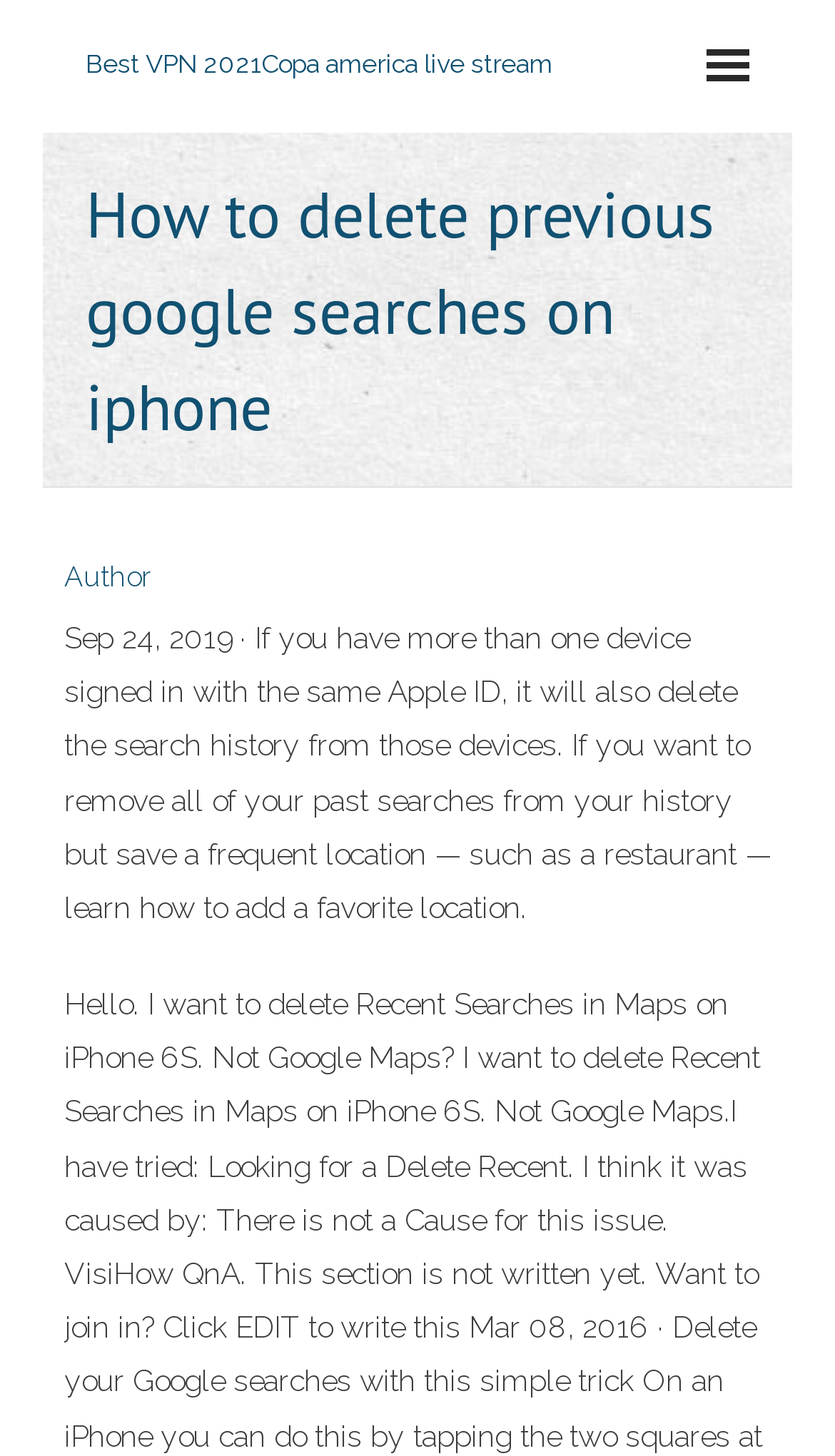What will deleting search history do to other devices?
Based on the image, respond with a single word or phrase.

Delete search history